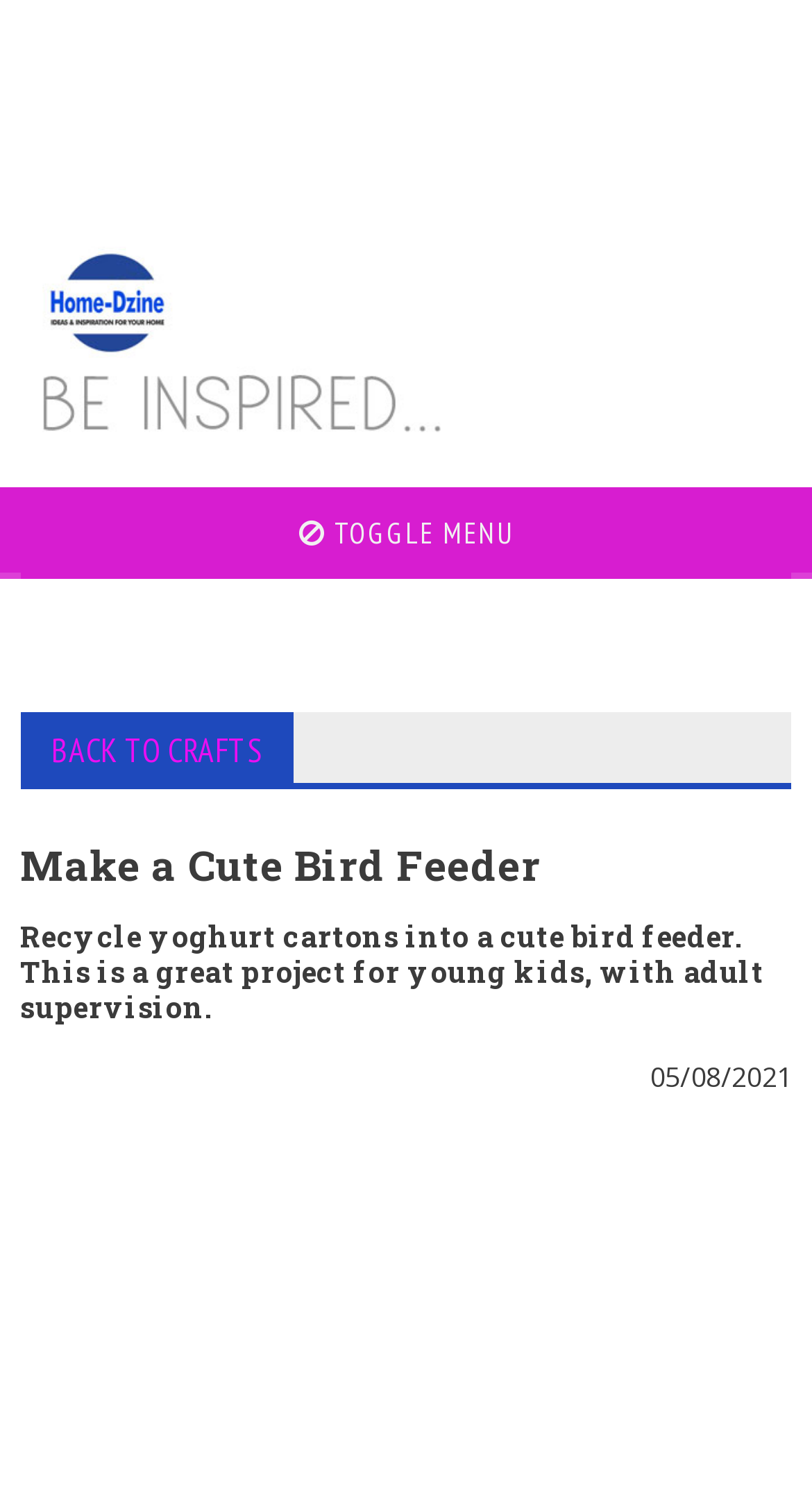Provide a one-word or short-phrase response to the question:
What is the category of this article?

Crafts